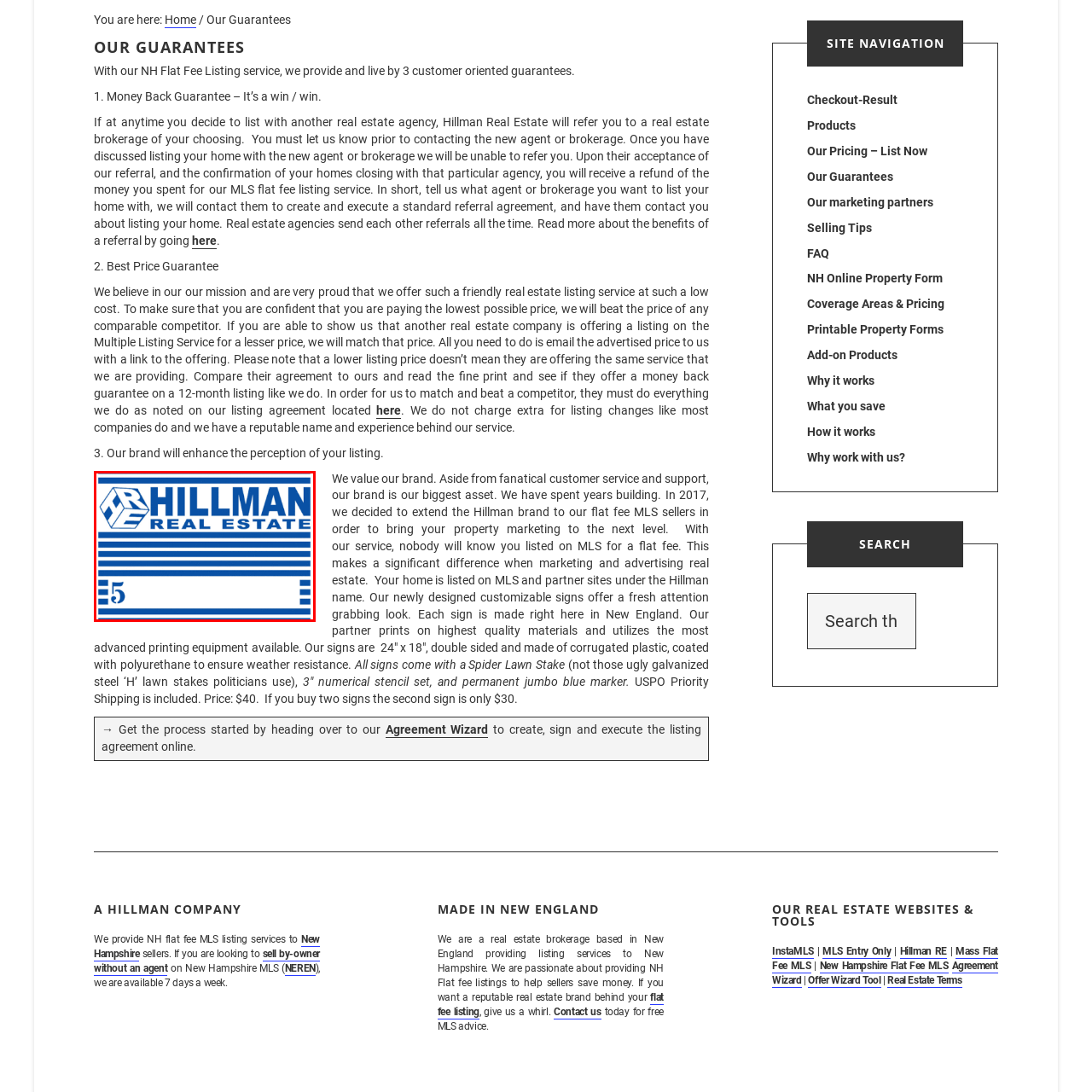Describe in detail the elements and actions shown in the image within the red-bordered area.

The image showcases a prominently displayed sign design for Hillman Real Estate, characterized by bold blue lettering and an eye-catching layout. The top section features the "HILLMAN" name in large, uppercase letters, with the words "REAL ESTATE" positioned just below in a slightly smaller font. Accompanying the name is a stylized logo that incorporates the letters "HRE" within a geometric shape, enhancing the visual branding.

The sign is structured with horizontal stripes, creating a clean and modern aesthetic. At the bottom left corner, there is a blank area meant for the number "5," which could potentially be used to indicate a specific property listing or identification number. This design emphasizes professionalism and approachability, making it an effective marketing tool for real estate listings under the Hillman brand's flat fee MLS services, aimed at enhancing property visibility in New Hampshire.